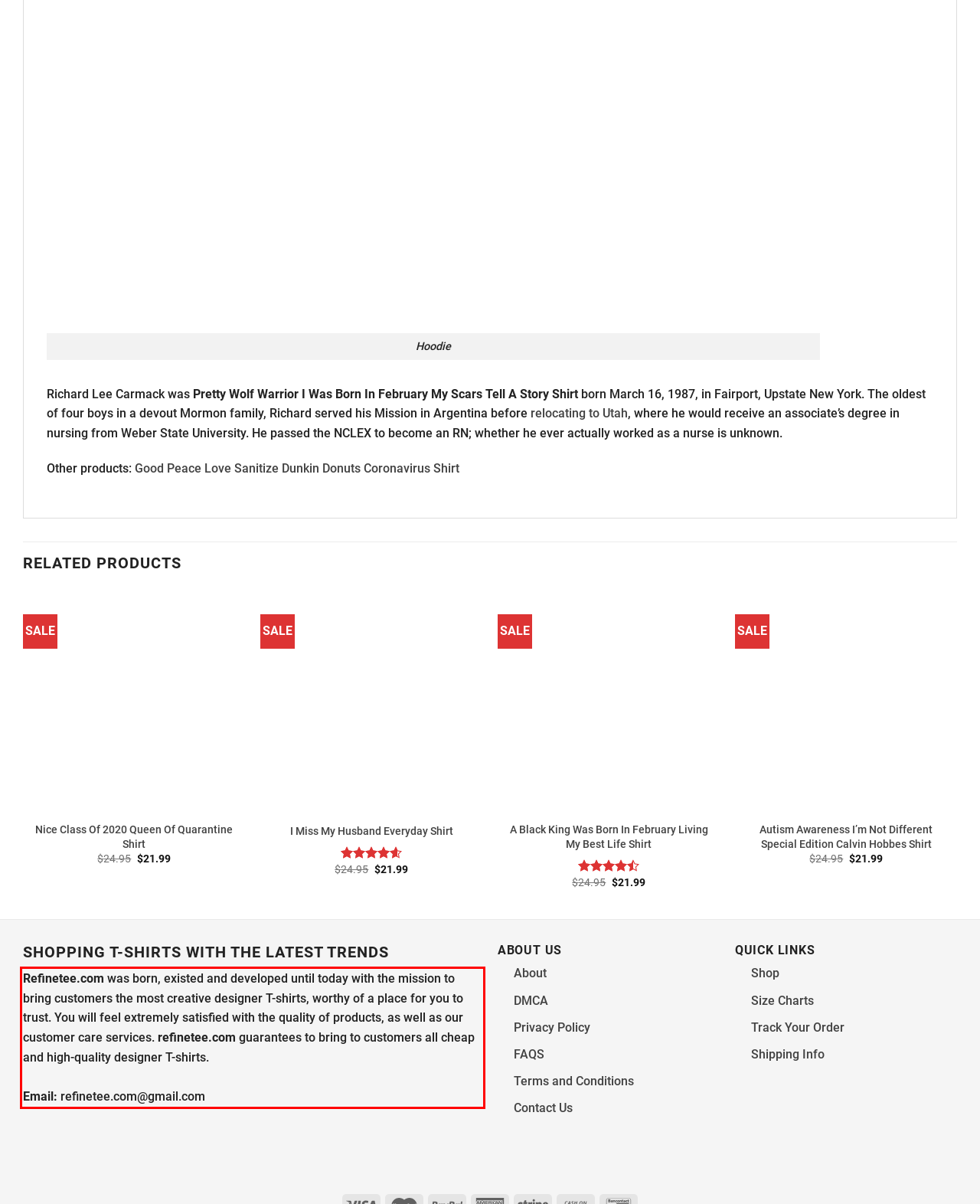Observe the screenshot of the webpage, locate the red bounding box, and extract the text content within it.

Refinetee.com was born, existed and developed until today with the mission to bring customers the most creative designer T-shirts, worthy of a place for you to trust. You will feel extremely satisfied with the quality of products, as well as our customer care services. refinetee.com guarantees to bring to customers all cheap and high-quality designer T-shirts. Email: refinetee.com@gmail.com